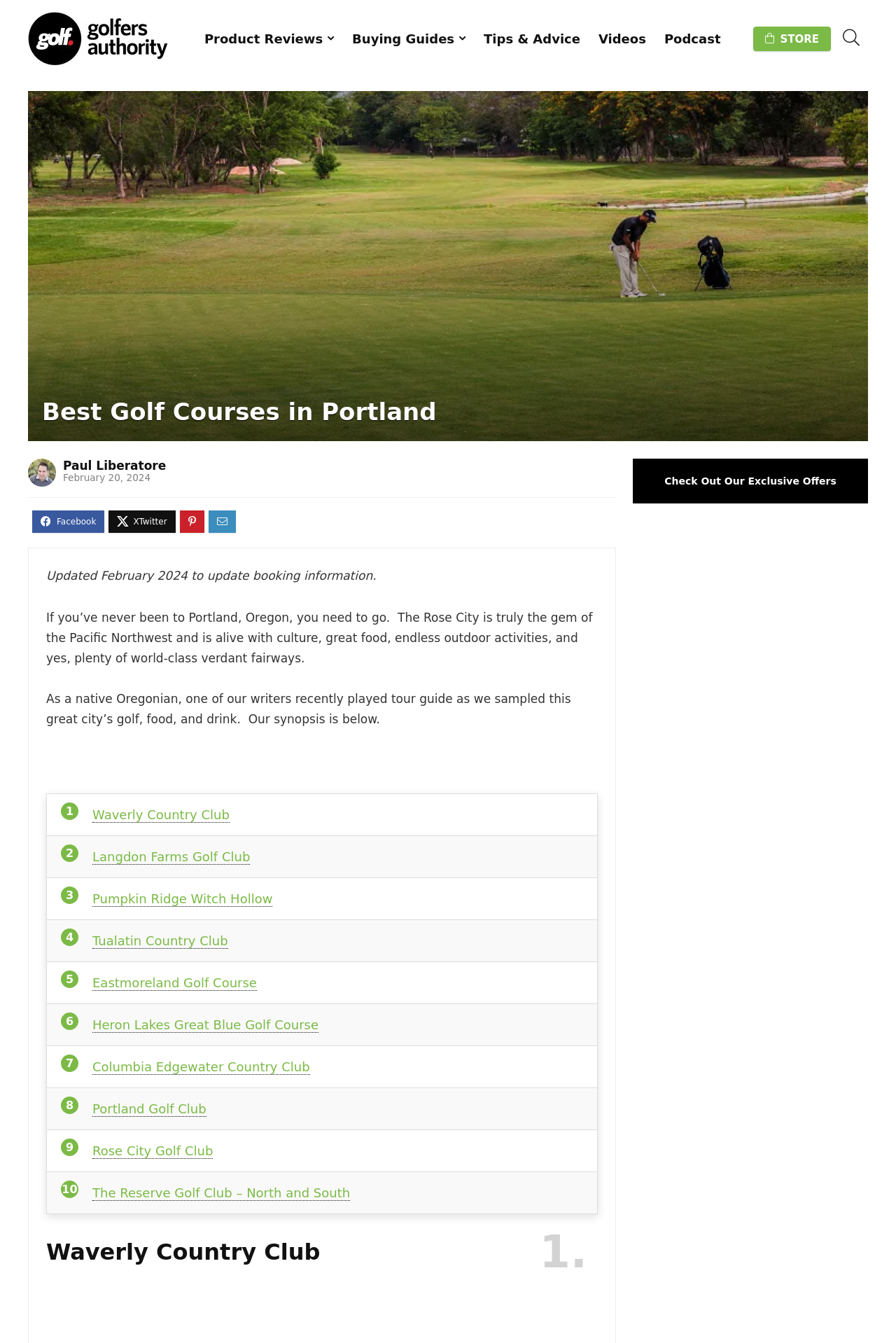Produce an elaborate caption capturing the essence of the webpage.

The webpage is about the best golf courses in Portland, Oregon. At the top, there is a navigation menu with links to "Golfers Authority", "Product Reviews", "Buying Guides", "Tips & Advice", "Videos", "Podcast", and "STORE". Below the navigation menu, there is a heading that reads "Best Golf Courses in Portland". 

To the left of the heading, there is a link to "Paul Liberatore" with an accompanying image. Below the heading, there is a paragraph of text that describes Portland as a great city with culture, food, outdoor activities, and golf courses. The text also mentions that one of the writers played tour guide to sample the city's golf, food, and drink.

Below the paragraph, there are links to various golf courses in Portland, including Waverly Country Club, Langdon Farms Golf Club, and others. These links are arranged in a vertical list. 

At the bottom of the page, there is a complementary section with a heading that reads "Check Out Our Exclusive Offers".